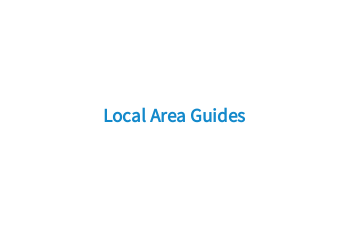Answer the question with a single word or phrase: 
What is the background color of the image?

white